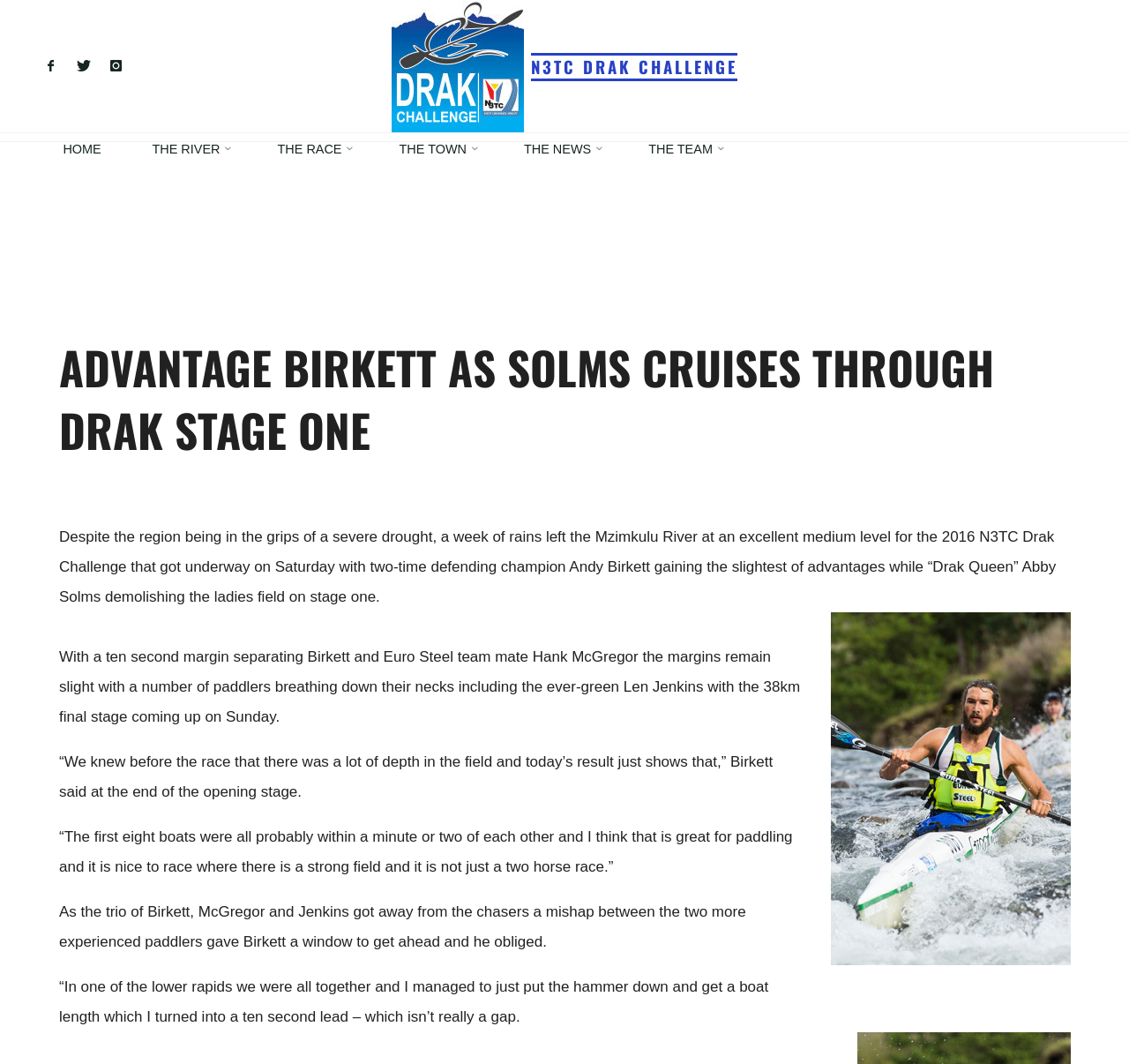Identify the bounding box coordinates for the UI element described as follows: title="N3TC Drak Challenge". Use the format (top-left x, top-left y, bottom-right x, bottom-right y) and ensure all values are floating point numbers between 0 and 1.

[0.347, 0.053, 0.464, 0.069]